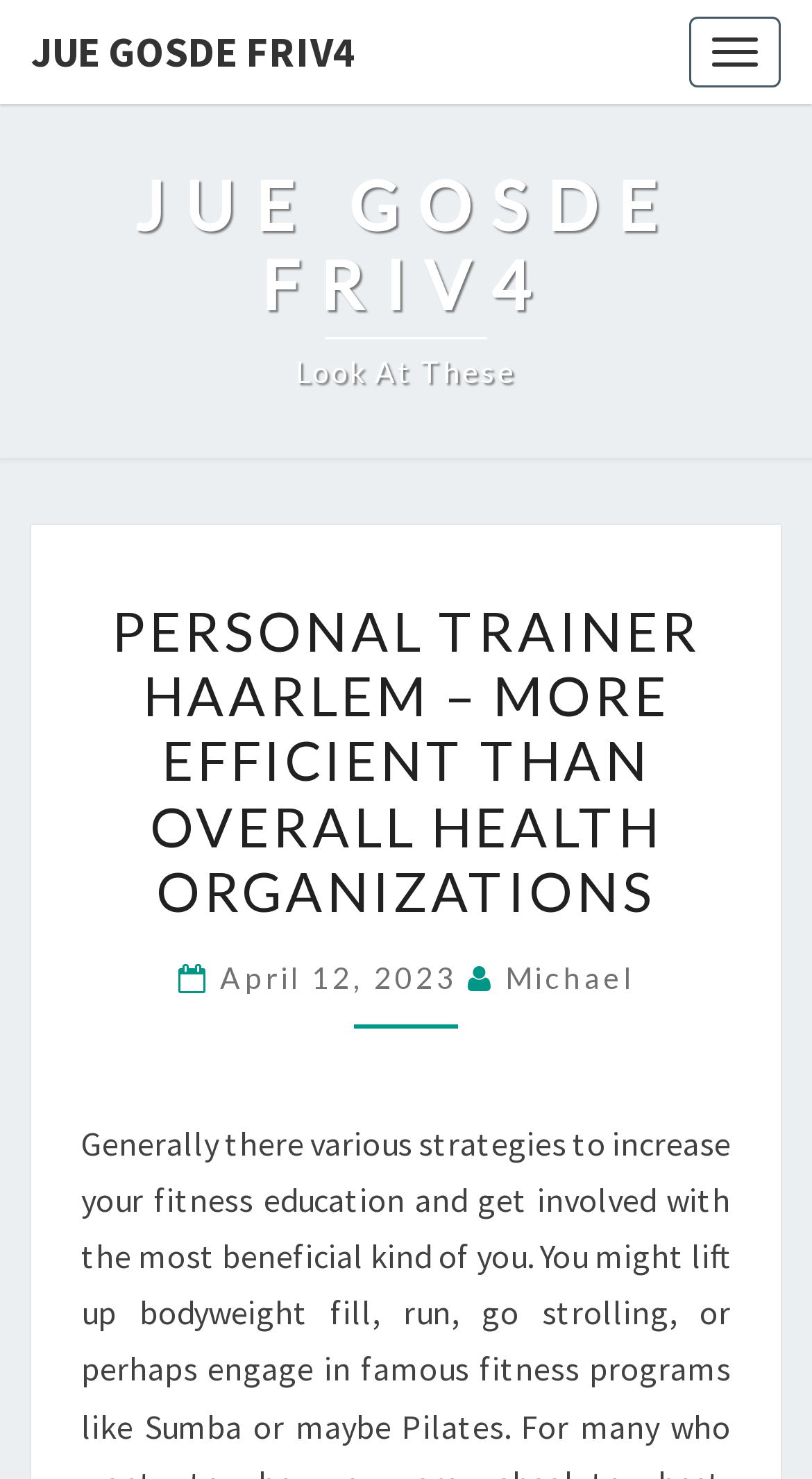Given the element description Michael, predict the bounding box coordinates for the UI element in the webpage screenshot. The format should be (top-left x, top-left y, bottom-right x, bottom-right y), and the values should be between 0 and 1.

[0.622, 0.649, 0.781, 0.673]